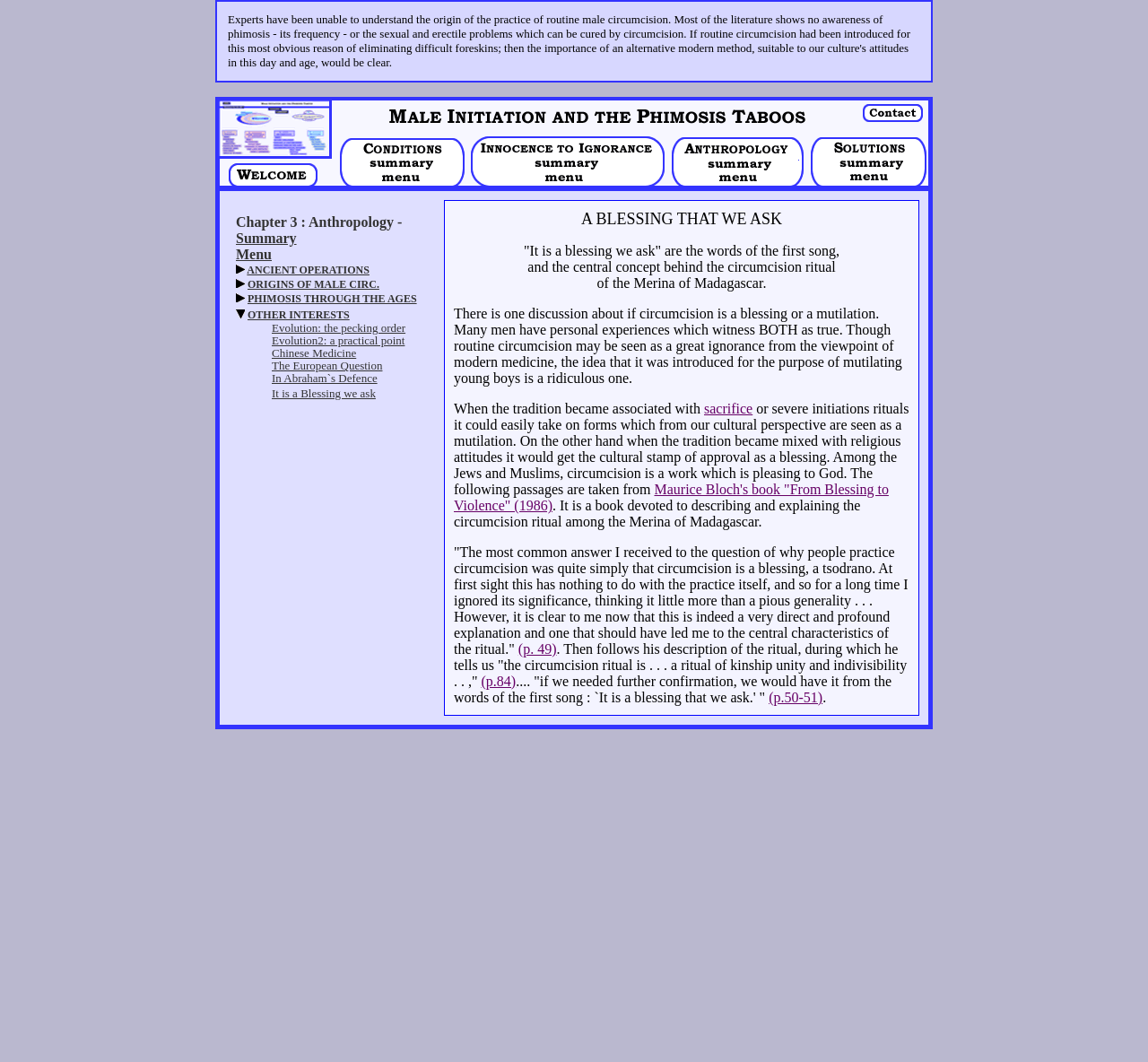Provide the bounding box coordinates of the HTML element described by the text: "(p. 49)".

[0.451, 0.604, 0.485, 0.618]